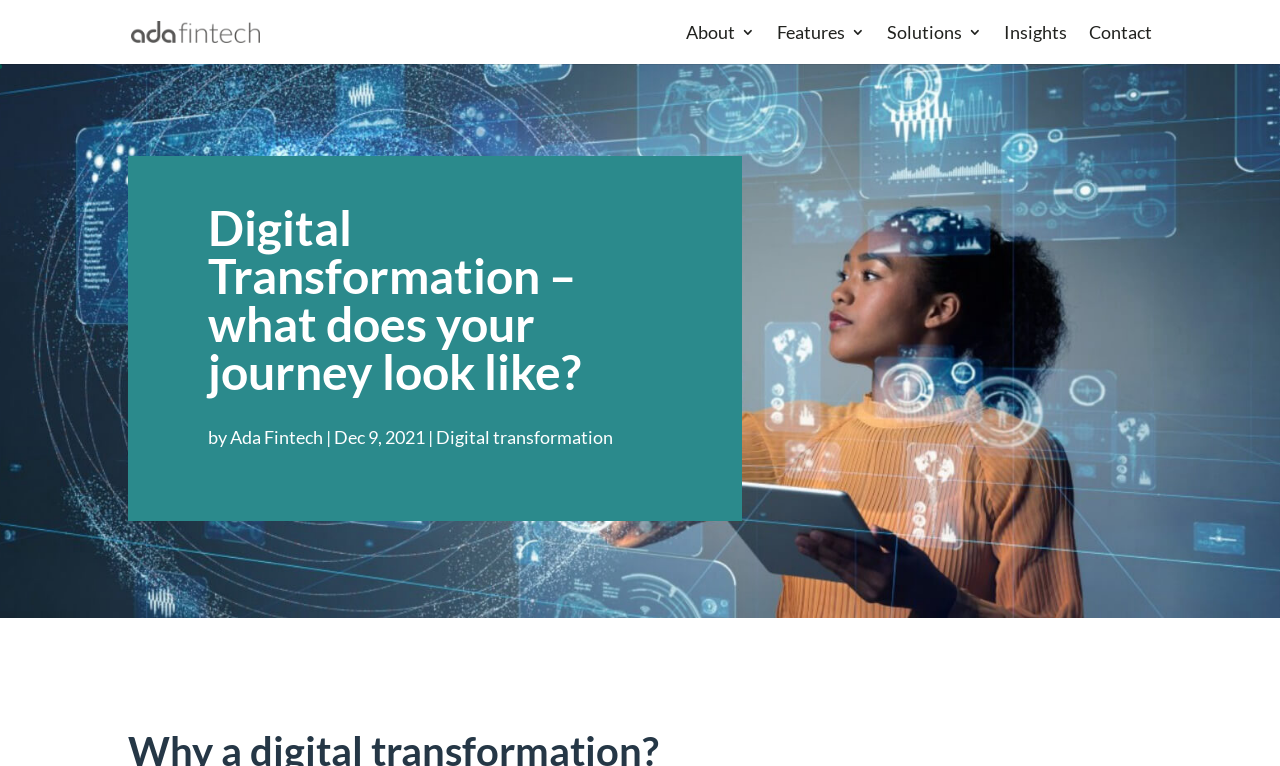What is the relationship between Ada Fintech and digital transformation?
Carefully analyze the image and provide a detailed answer to the question.

The relationship between Ada Fintech and digital transformation can be inferred from the fact that the company name 'Ada Fintech' is mentioned in the heading and the article topic is digital transformation. This suggests that Ada Fintech is somehow related to digital transformation, possibly as a provider of digital transformation solutions or services.